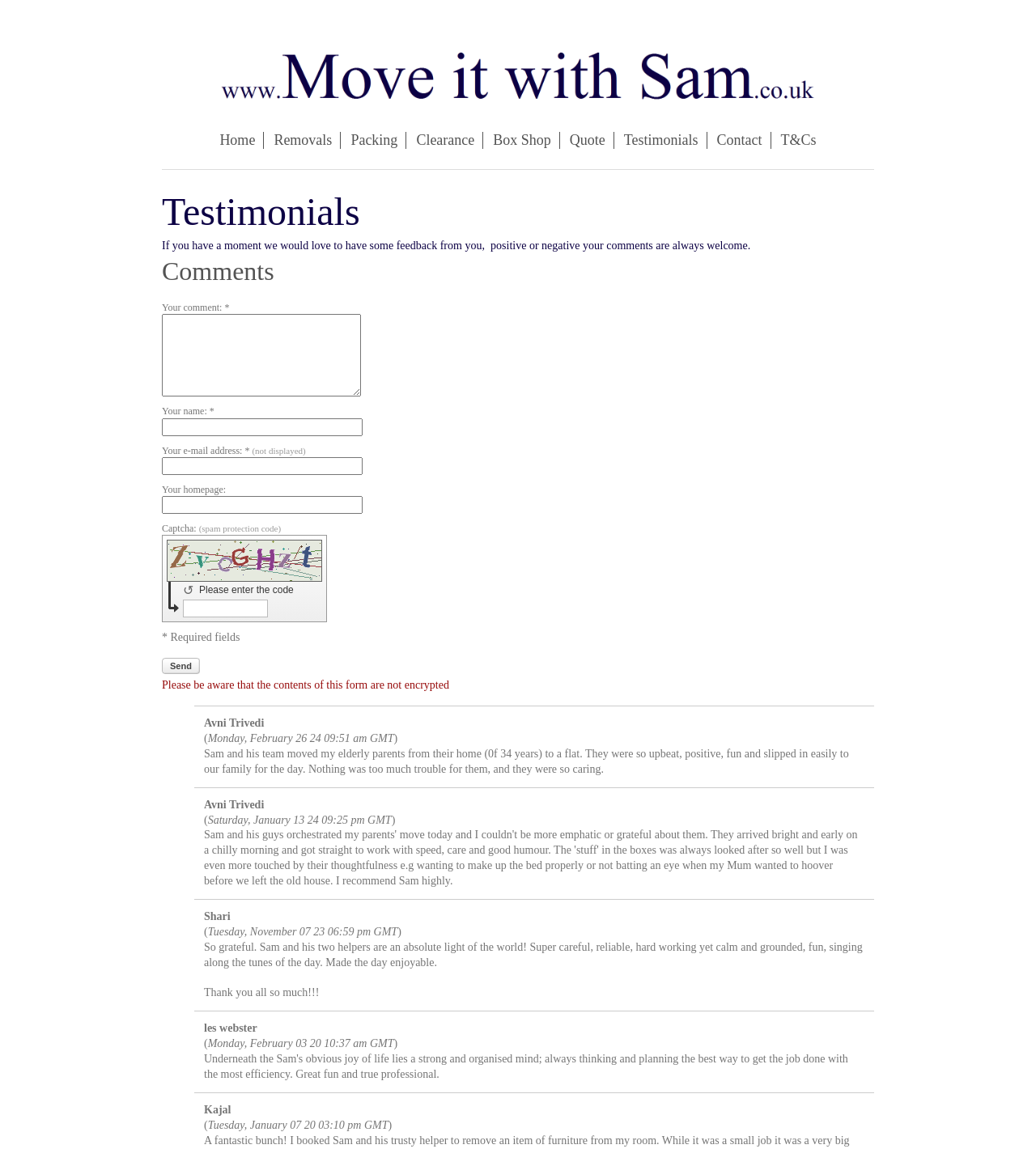How many comments are displayed on this webpage?
Using the image, elaborate on the answer with as much detail as possible.

By counting the number of comment blocks on the webpage, I found that there are four comments displayed, each with a name, date, and comment text.